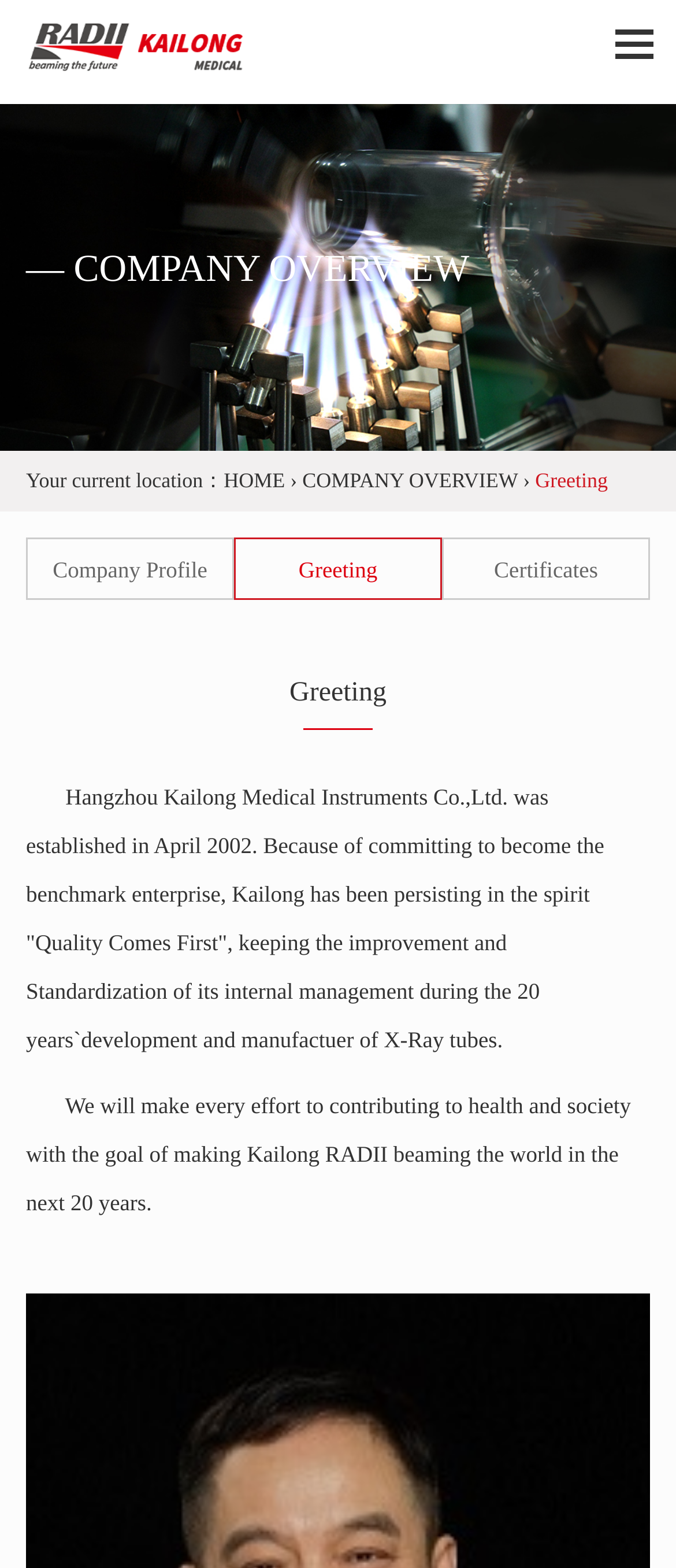Detail the various sections and features present on the webpage.

The webpage is about Hangzhou Kailong Medical Equipment Co. LTD, a company that manufactures X-Ray tubes. At the top left corner, there is a logo image and a link. On the top right corner, there is another link. 

Below the top section, there is a heading that reads "— COMPANY OVERVIEW". Underneath the heading, there is a section that displays the current location, with a "HOME" link and a "COMPANY OVERVIEW" link to the right. 

Further down, there are three links: "Company Profile", "Greeting", and "Certificates", which are aligned horizontally. 

The main content of the webpage is a paragraph that describes the company's history, mission, and values. It mentions that the company was established in 2002 and has been committed to quality and standardization. 

Below the main content, there is another paragraph that expresses the company's goal to contribute to health and society in the next 20 years.